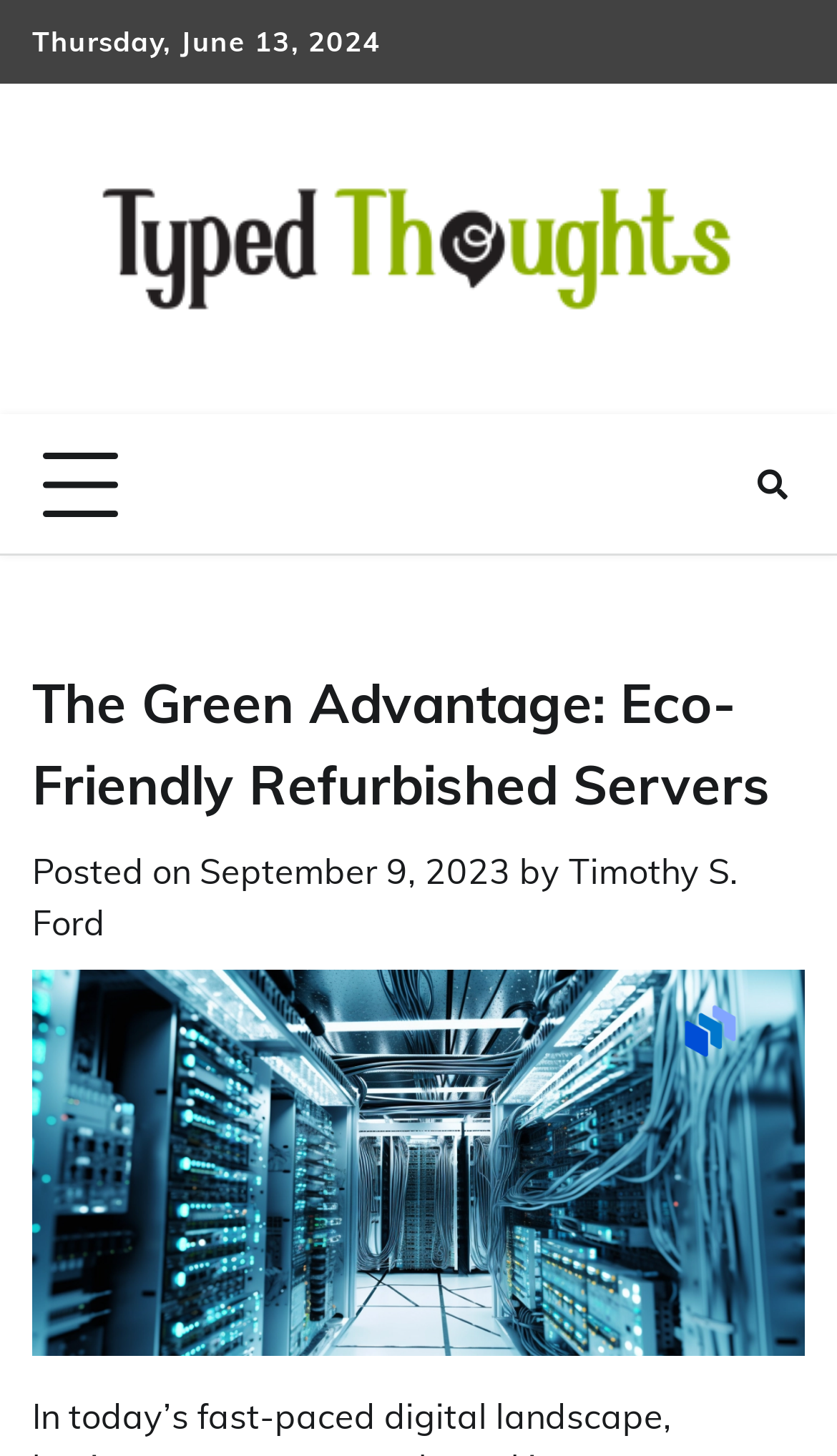Articulate a detailed summary of the webpage's content and design.

The webpage appears to be a blog post or article titled "The Green Advantage: Eco-Friendly Refurbished Servers" on a website called "Typed Thoughts". At the top left of the page, there is a date displayed as "Thursday, June 13, 2024". Next to the date, there is a link to the website's homepage, "Typed Thoughts", accompanied by an image of the same name.

Below the date and website link, there is a button that controls the primary menu, located at the top center of the page. On the top right, there is a link with an icon, represented by the Unicode character "\uf002".

The main content of the page is headed by a large heading that spans the width of the page, which is the title of the article, "The Green Advantage: Eco-Friendly Refurbished Servers". Below the heading, there is a section that displays the article's metadata, including the text "Posted on", followed by a link to the date "September 9, 2023", and then the text "by", followed by a link to the author's name, "Timothy S. Ford".